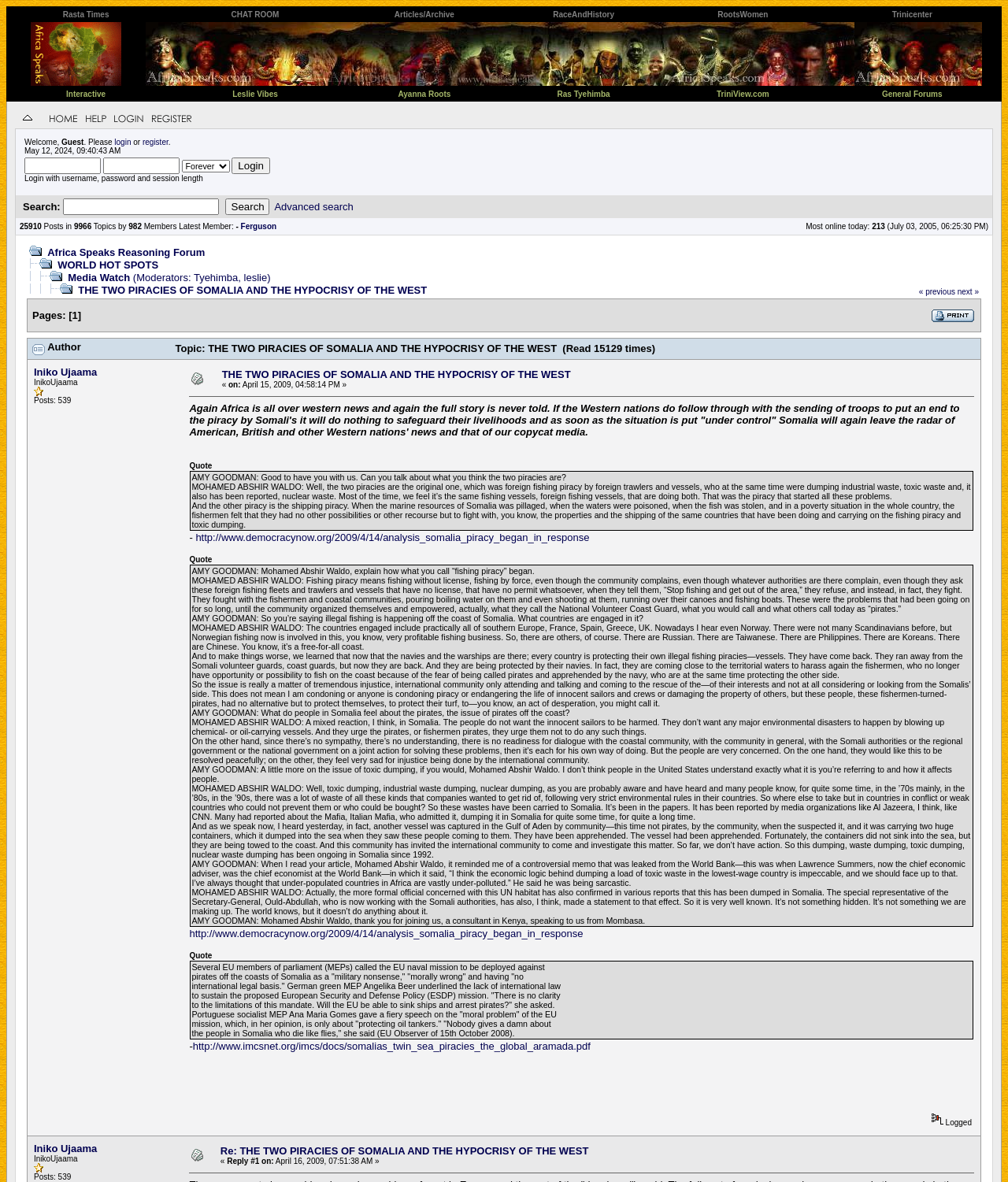Locate the bounding box of the UI element described in the following text: "alt="Africa Speaks Homepage"".

[0.03, 0.065, 0.12, 0.075]